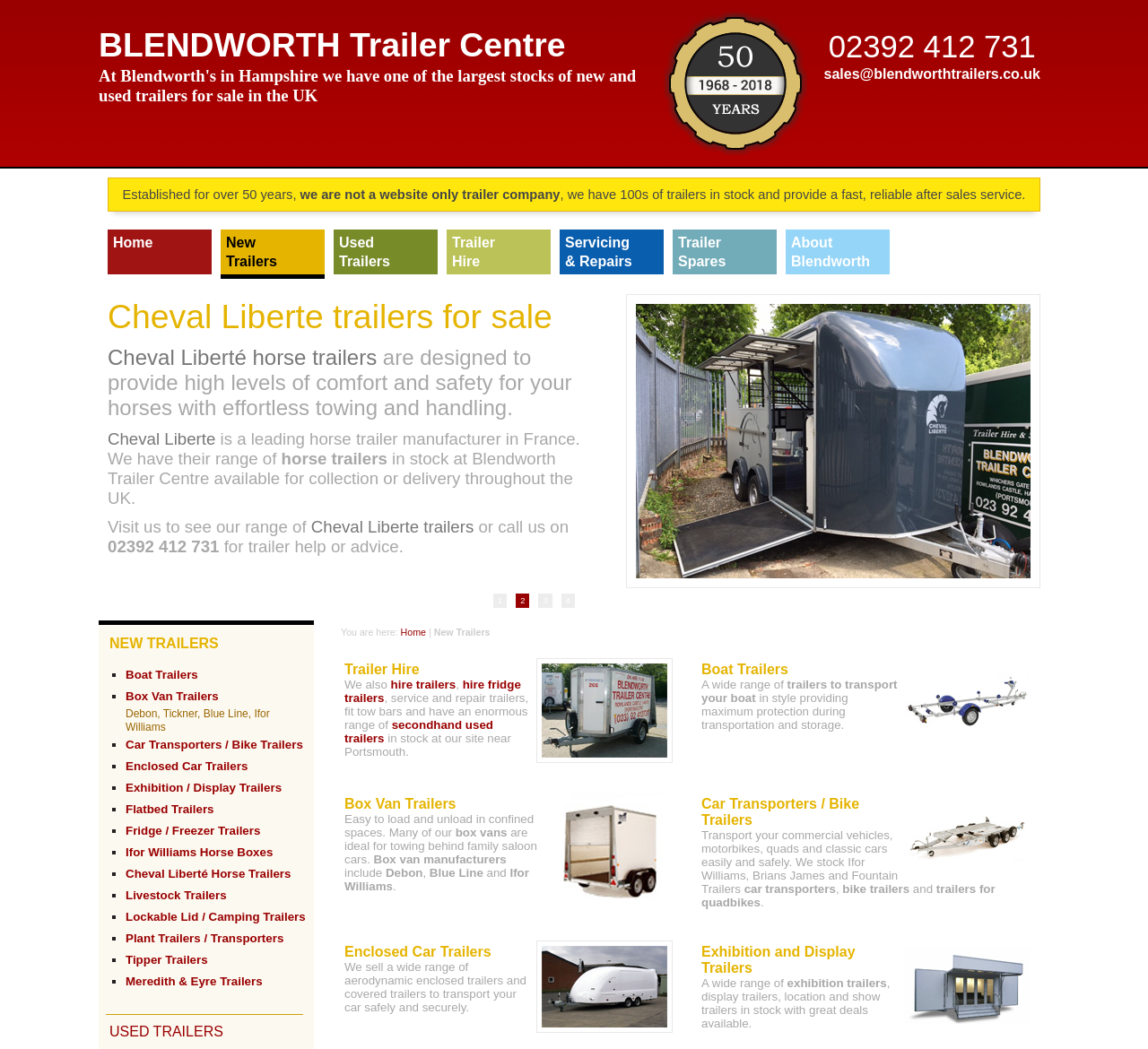Kindly determine the bounding box coordinates for the clickable area to achieve the given instruction: "Click on 'Home'".

[0.098, 0.222, 0.184, 0.24]